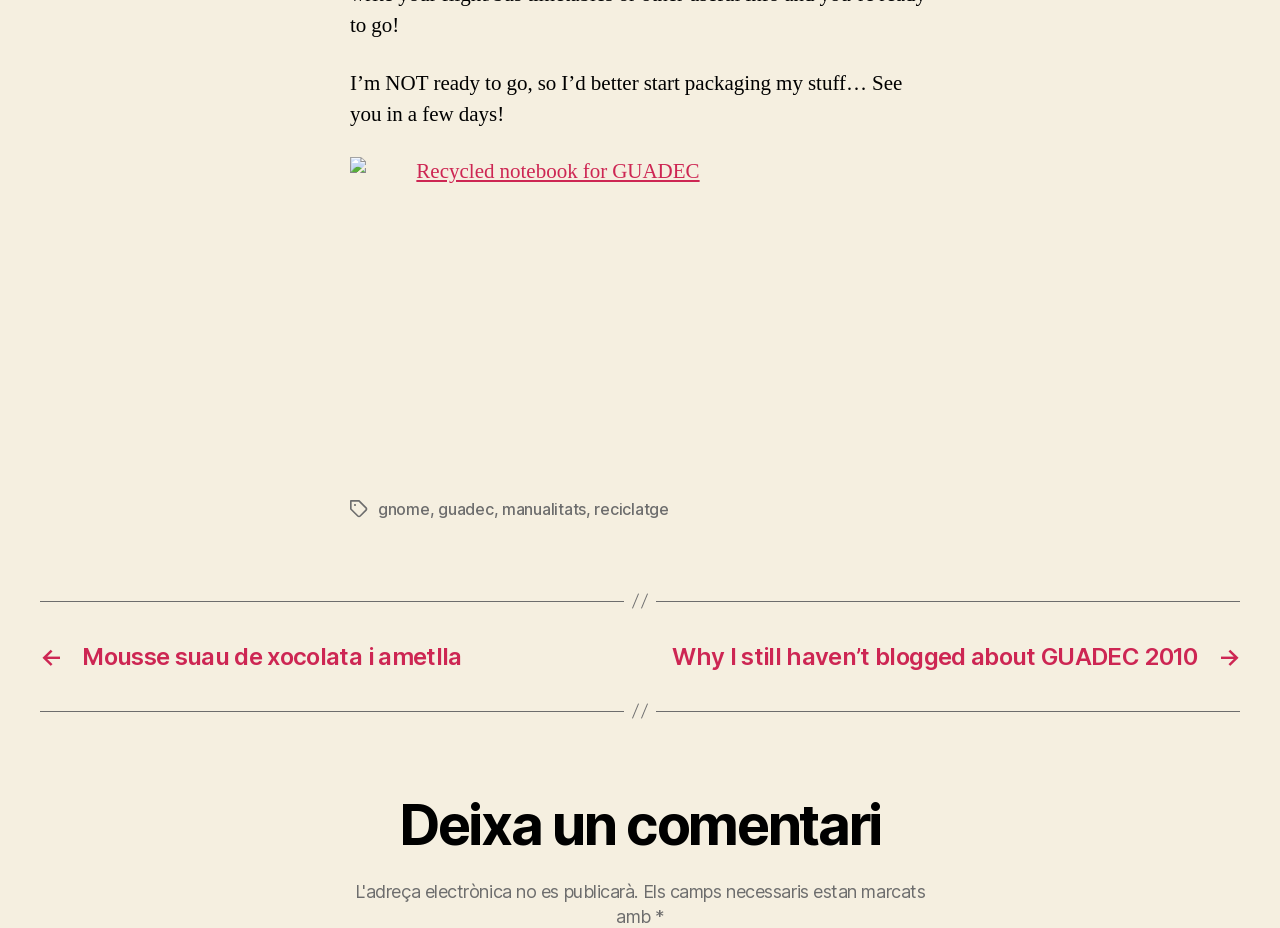How many tags are mentioned?
Use the screenshot to answer the question with a single word or phrase.

4